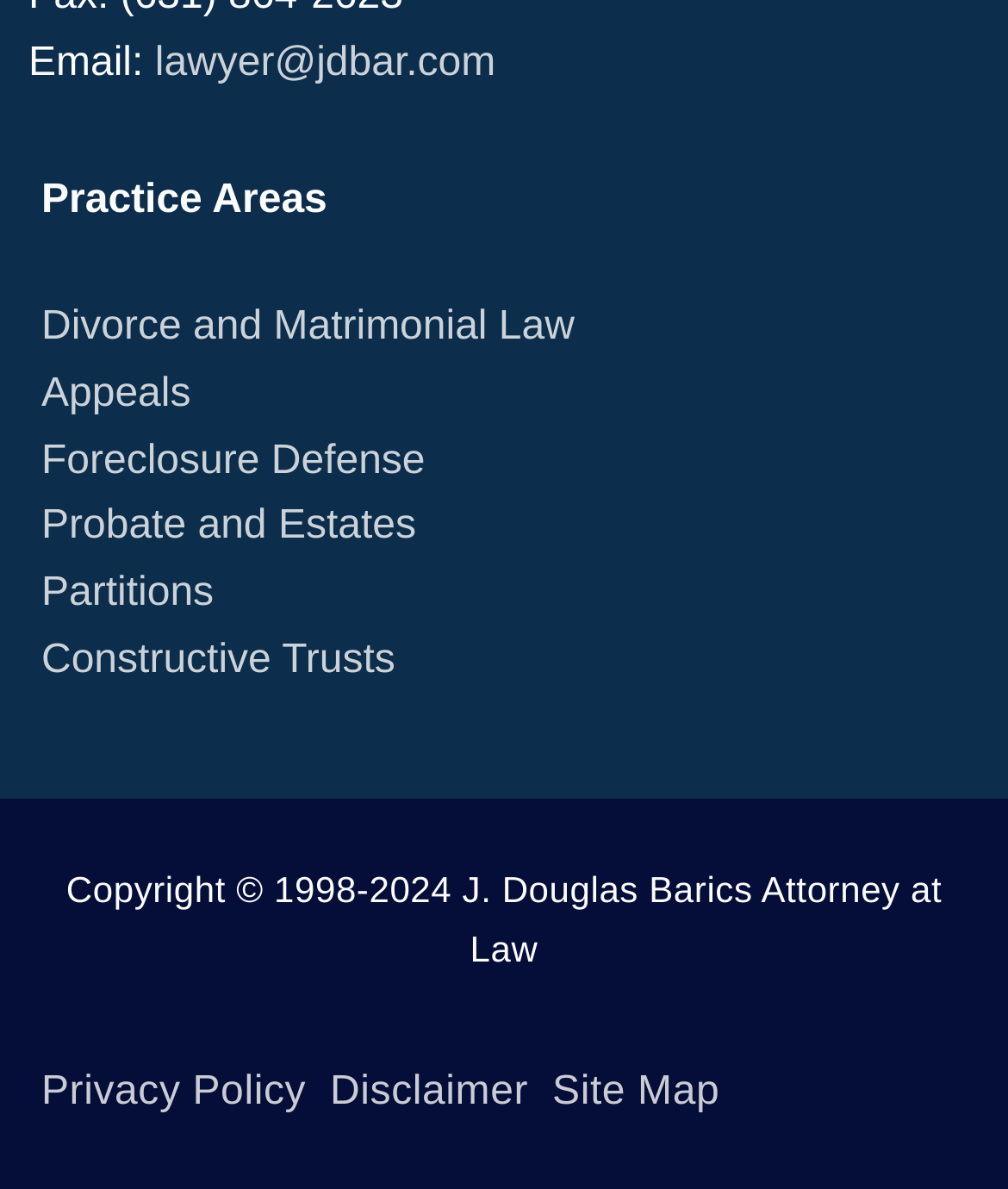Find the bounding box coordinates for the area that must be clicked to perform this action: "view September 2016".

None